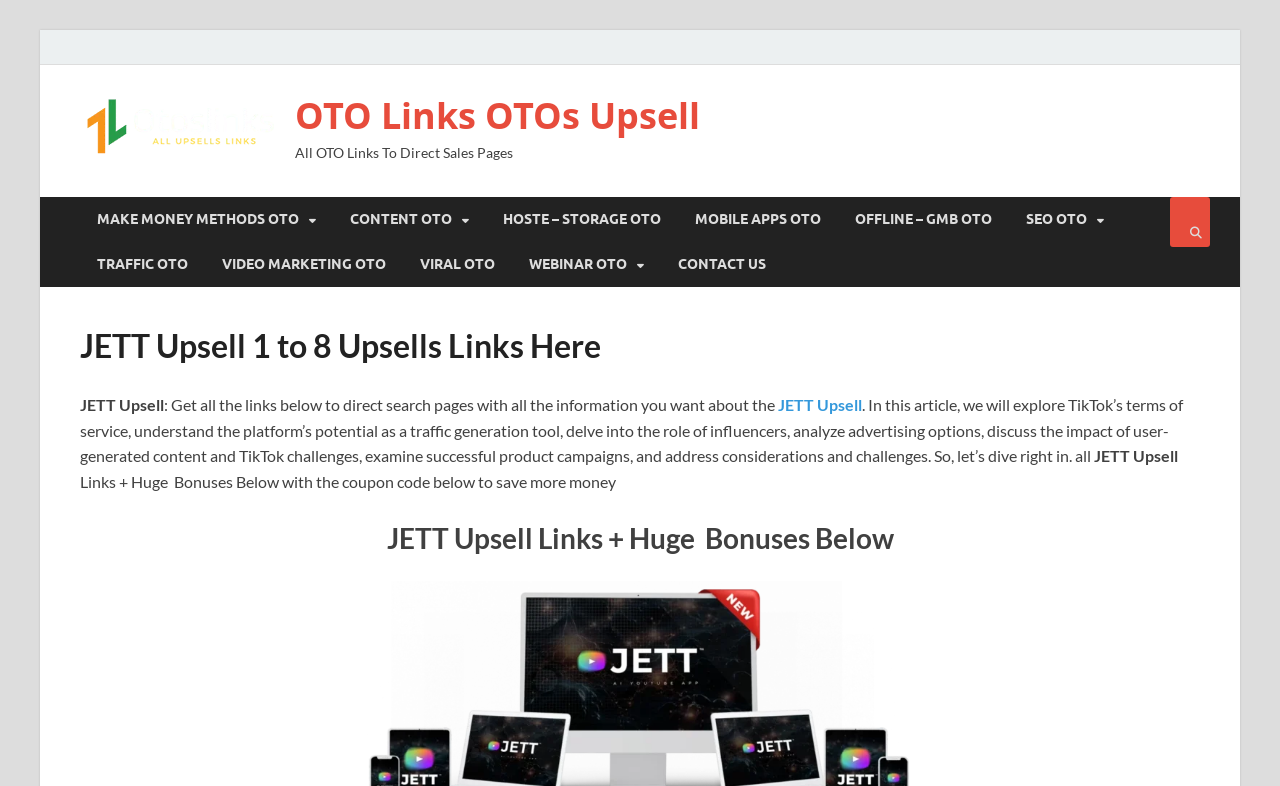Please find the bounding box coordinates of the clickable region needed to complete the following instruction: "Explore CONTENT OTO". The bounding box coordinates must consist of four float numbers between 0 and 1, i.e., [left, top, right, bottom].

[0.26, 0.25, 0.38, 0.308]